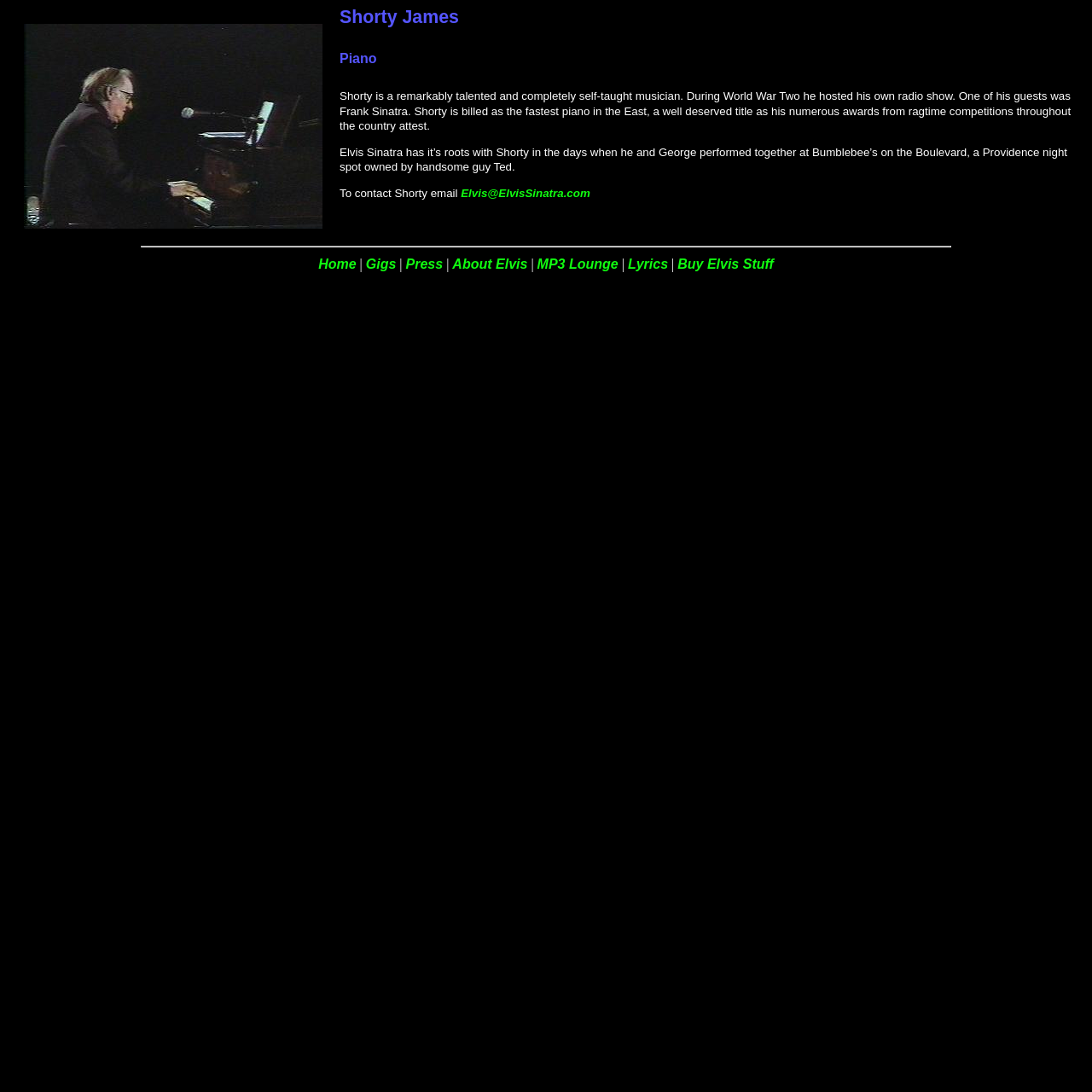Give a short answer using one word or phrase for the question:
What is the name of the night spot where Shorty and George performed?

Bumblebee's on the Boulevard